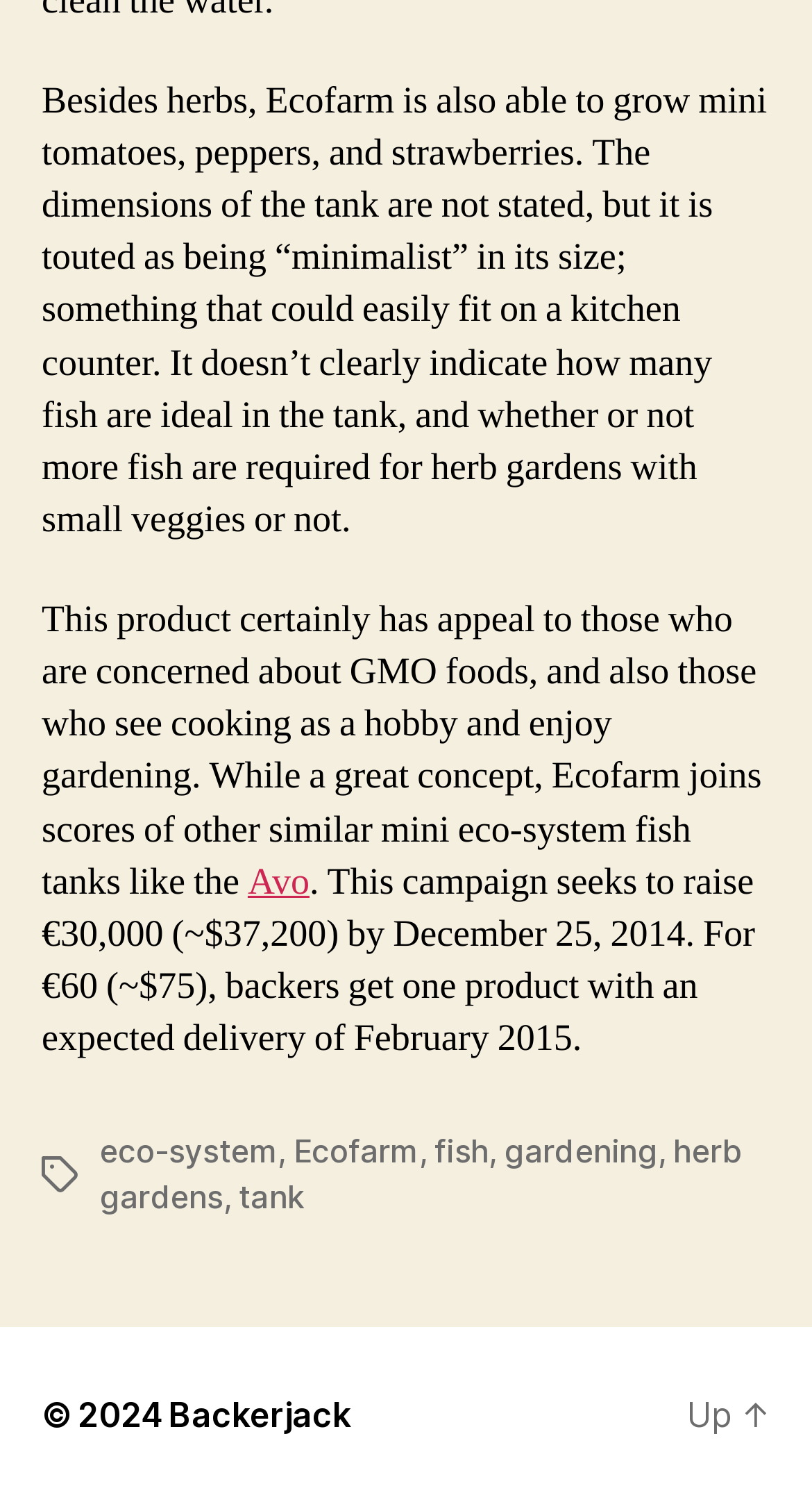Give a succinct answer to this question in a single word or phrase: 
How much does one Ecofarm product cost?

€60